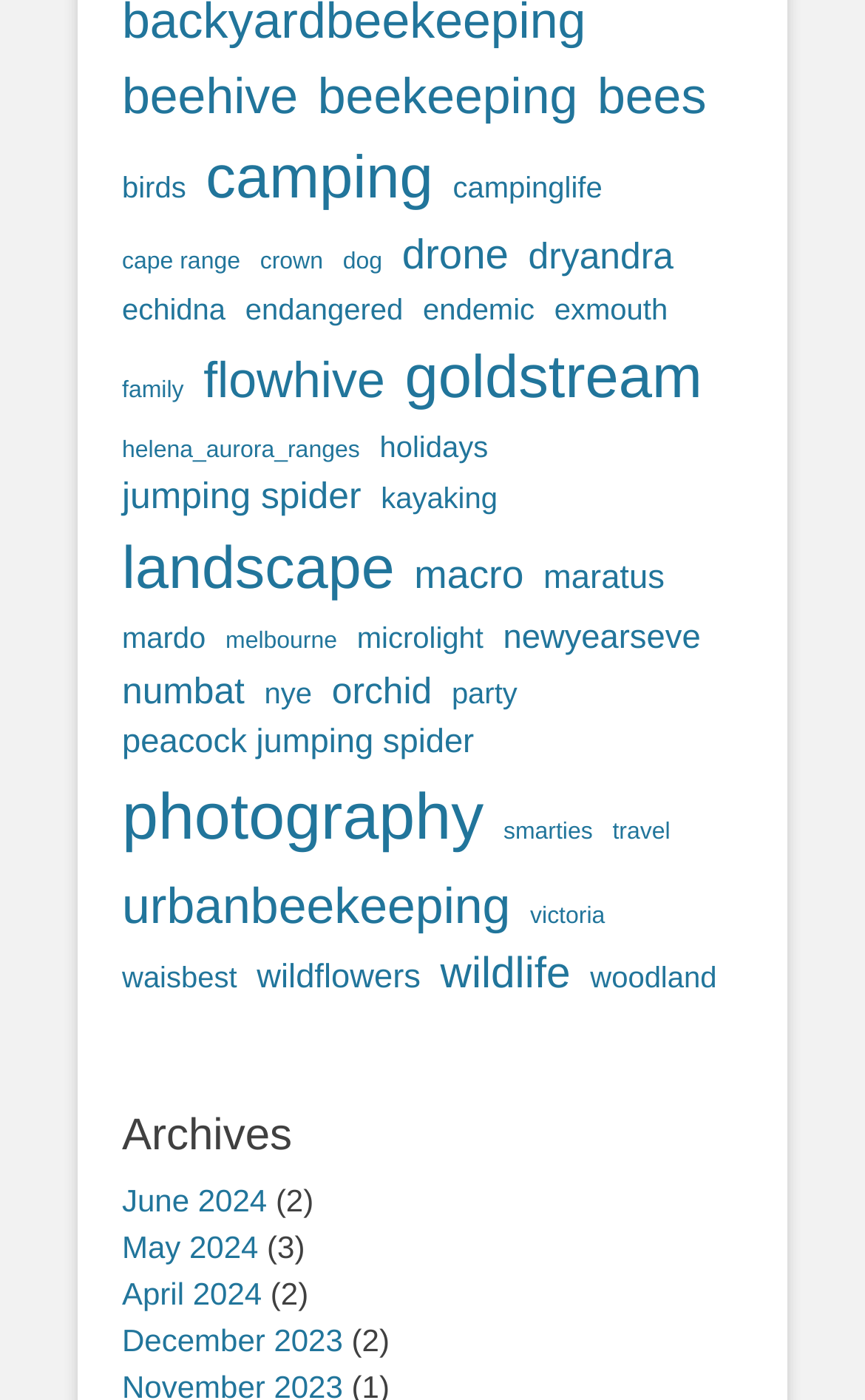Determine the bounding box coordinates of the region to click in order to accomplish the following instruction: "click on beekeeping". Provide the coordinates as four float numbers between 0 and 1, specifically [left, top, right, bottom].

[0.367, 0.041, 0.668, 0.095]